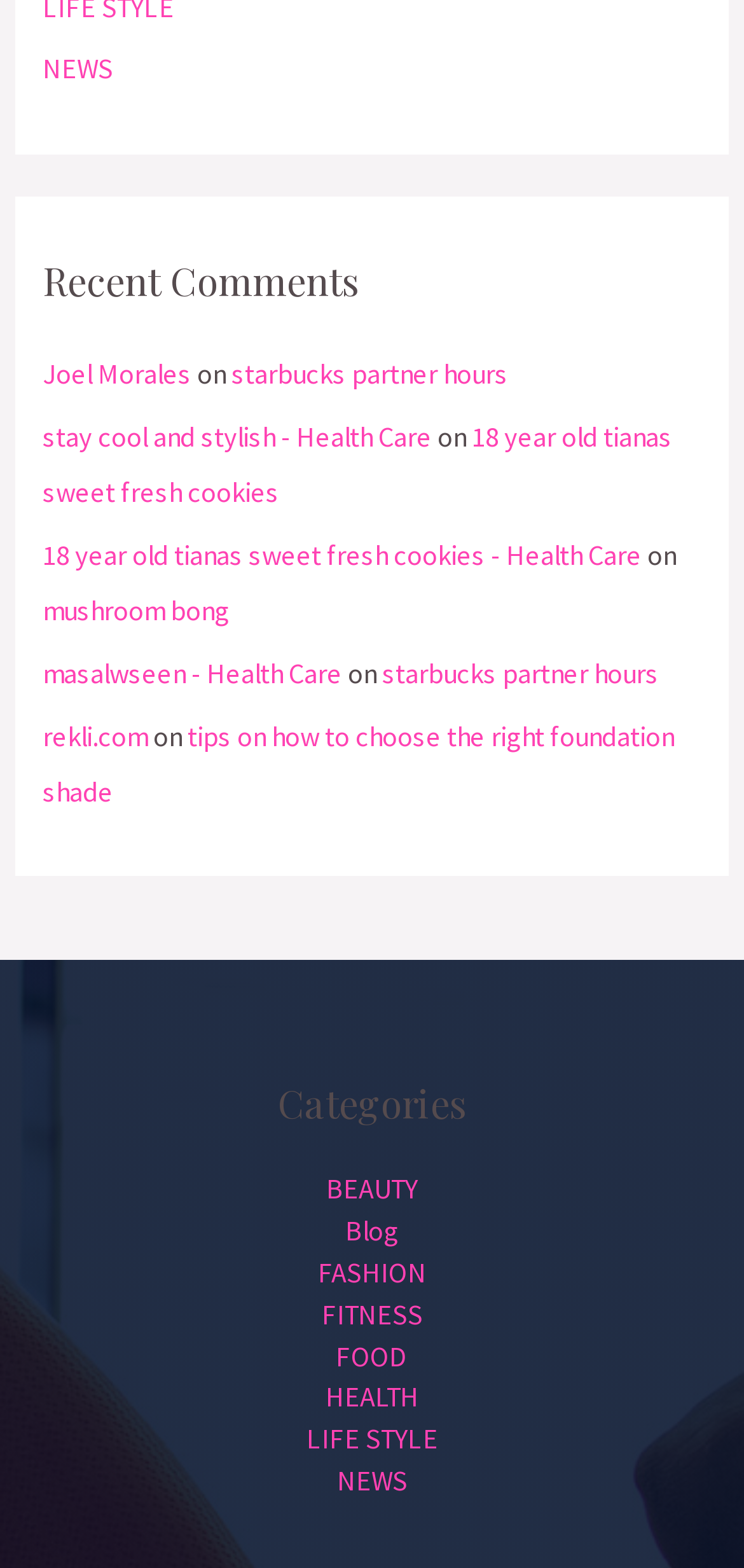Locate the bounding box coordinates of the clickable area to execute the instruction: "Browse BEAUTY category". Provide the coordinates as four float numbers between 0 and 1, represented as [left, top, right, bottom].

[0.438, 0.747, 0.562, 0.769]